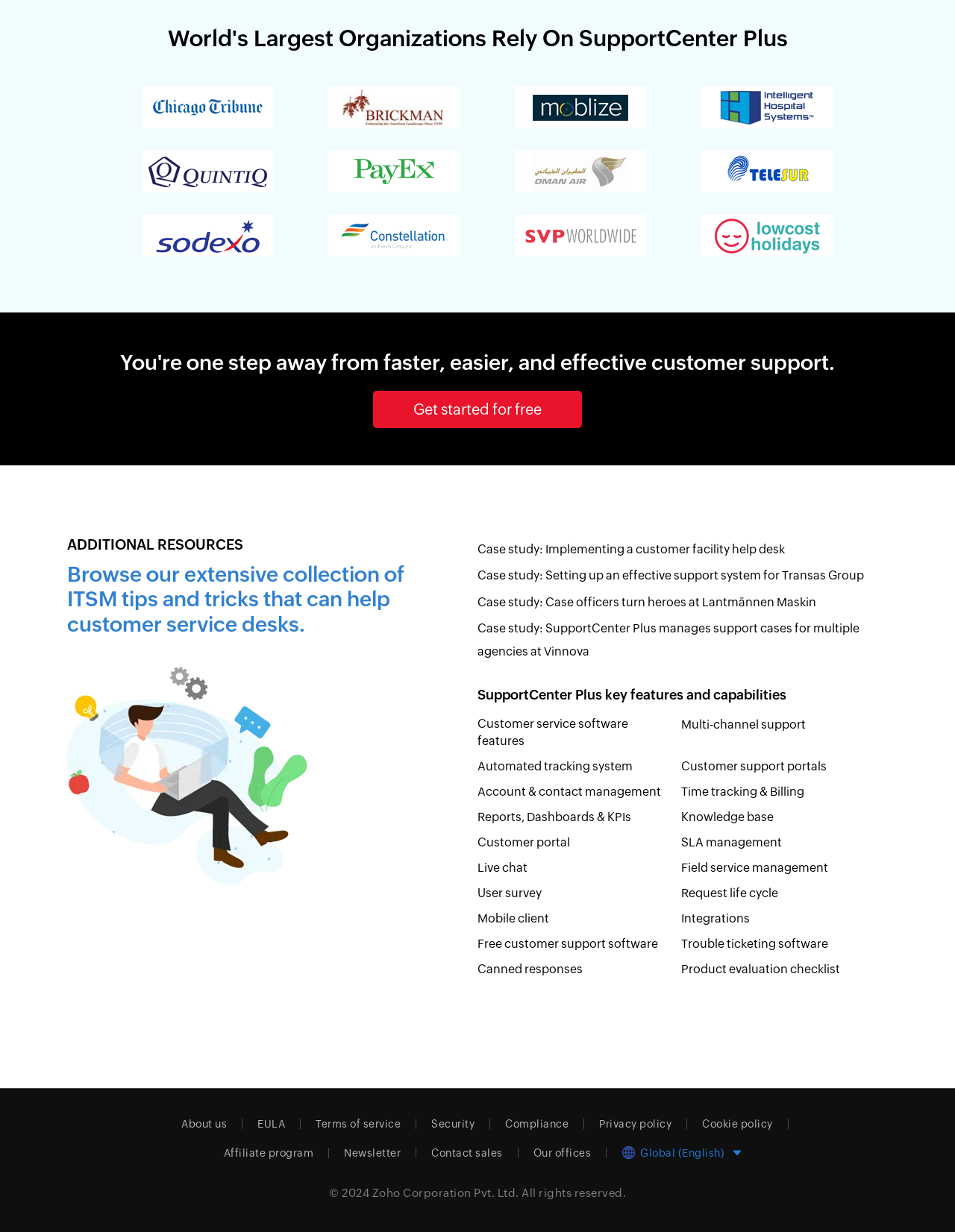Pinpoint the bounding box coordinates of the clickable area necessary to execute the following instruction: "Get started with free customer support". The coordinates should be given as four float numbers between 0 and 1, namely [left, top, right, bottom].

[0.391, 0.317, 0.609, 0.347]